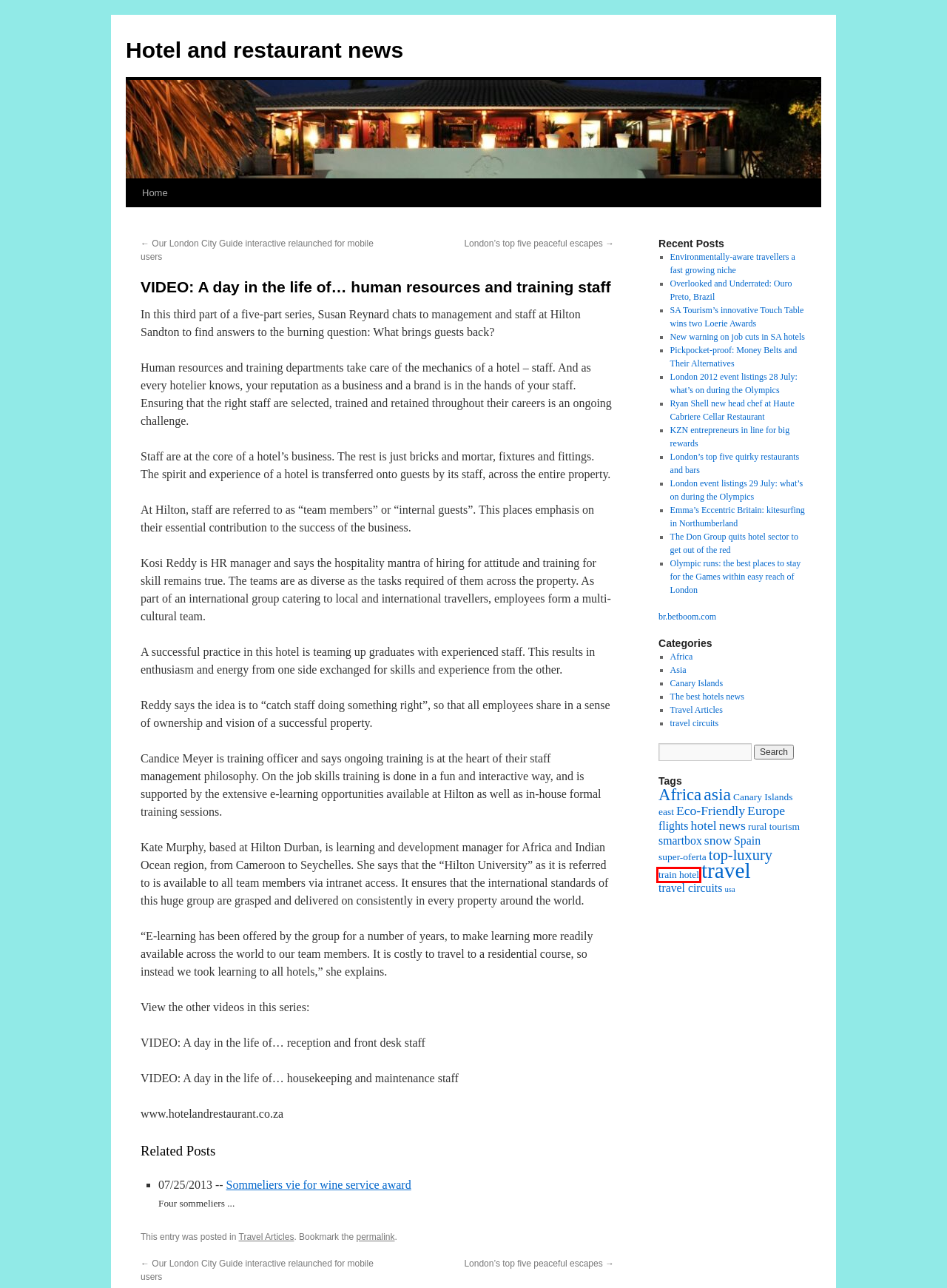A screenshot of a webpage is given, featuring a red bounding box around a UI element. Please choose the webpage description that best aligns with the new webpage after clicking the element in the bounding box. These are the descriptions:
A. Train Hotel | Hotel and restaurant news
B. Europe | Hotel and restaurant news
C. KZN entrepreneurs in line for big rewards | Hotel and restaurant news
D. Ryan Shell new head chef at Haute Cabriere Cellar Restaurant | Hotel and restaurant news
E. The Best Hotels News | Hotel and restaurant news
F. Sommeliers vie for wine service award | Hotel and restaurant news
G. Environmentally-aware travellers a fast growing niche | Hotel and restaurant news
H. Travel | Hotel and restaurant news

A